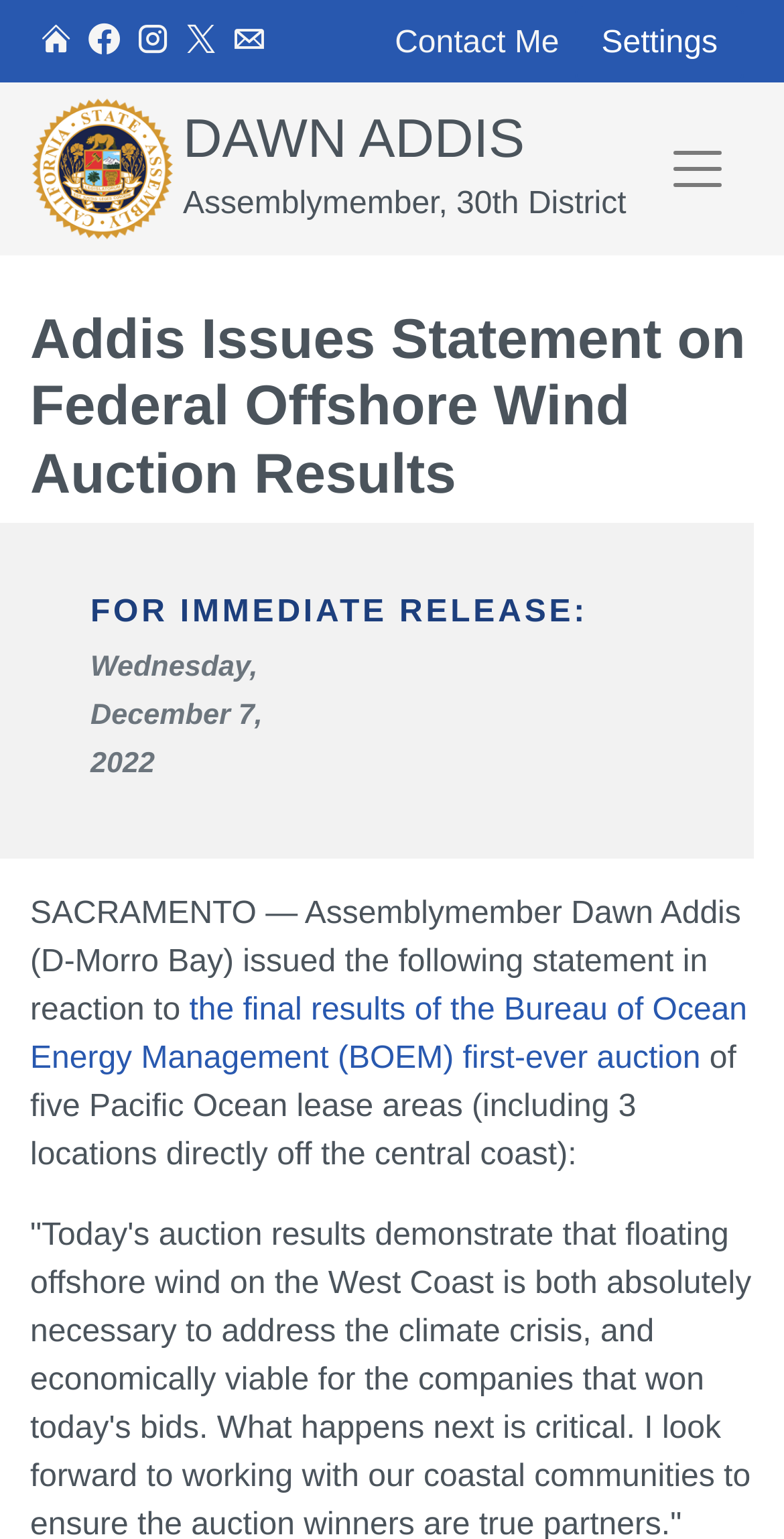Analyze and describe the webpage in a detailed narrative.

The webpage is about Assemblymember Dawn Addis' statement on the federal offshore wind auction results. At the top left corner, there is a "Skip to main content" link. Below it, there is a site header banner that spans the entire width of the page. Within the banner, there are several links to social media platforms, including Facebook, Instagram, Twitter, and Email, as well as a "Contact Me" link and a "Settings" button.

To the right of the social media links, there is a navigation menu with a "Home" link, which has an associated image, and a "DAWN ADDIS" link. Below the navigation menu, there is a static text "Assemblymember, 30th District". A "Toggle navigation" button is located at the top right corner.

The main content of the webpage is a statement from Assemblymember Dawn Addis, which is headed by a title "Addis Issues Statement on Federal Offshore Wind Auction Results". The statement is divided into several paragraphs. The first paragraph starts with "FOR IMMEDIATE RELEASE:" and includes a timestamp "Wednesday, December 7, 2022". The main text of the statement follows, which includes a link to "the final results of the Bureau of Ocean Energy Management (BOEM) first-ever auction".